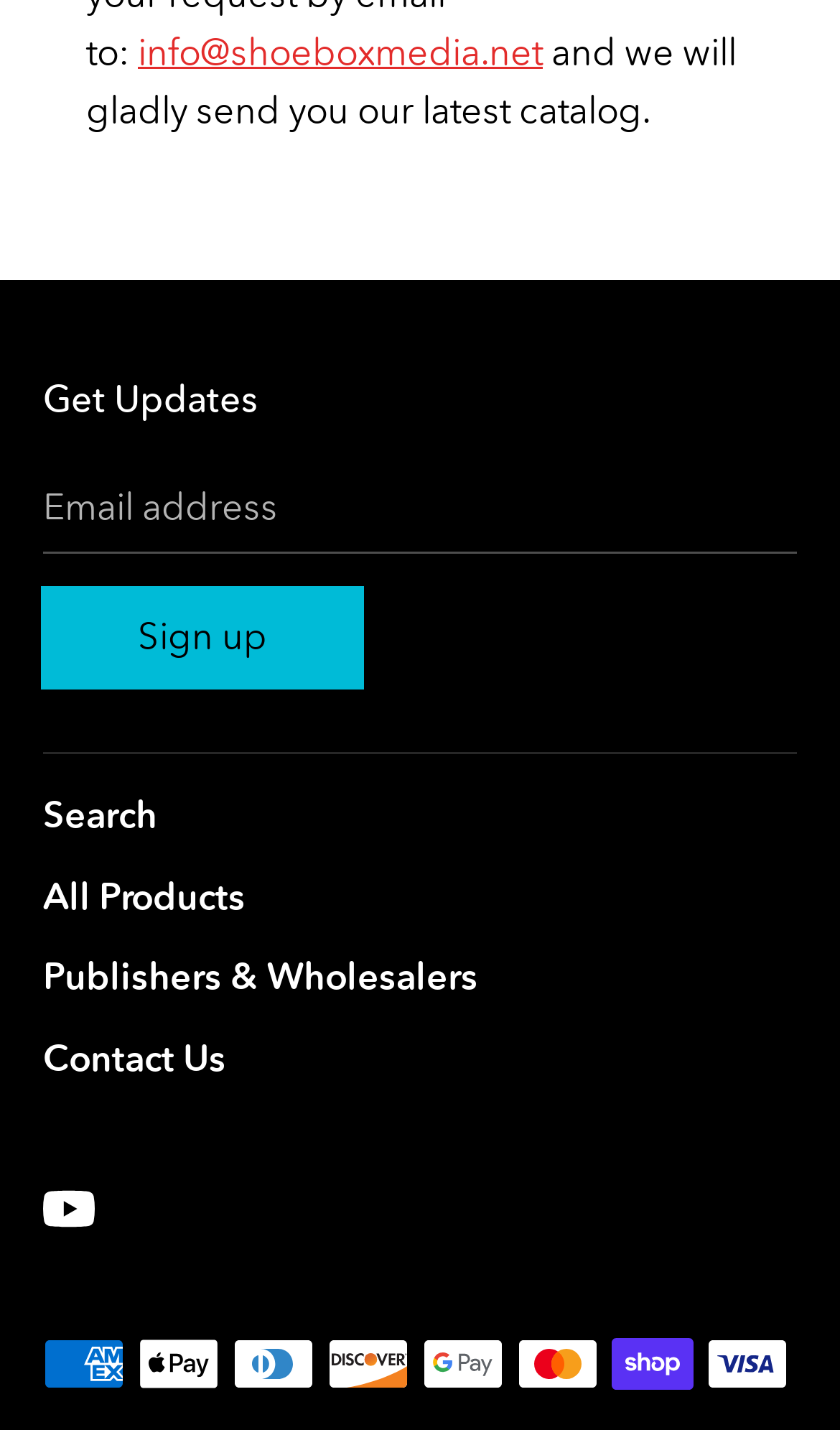Kindly respond to the following question with a single word or a brief phrase: 
What payment methods are accepted?

Multiple